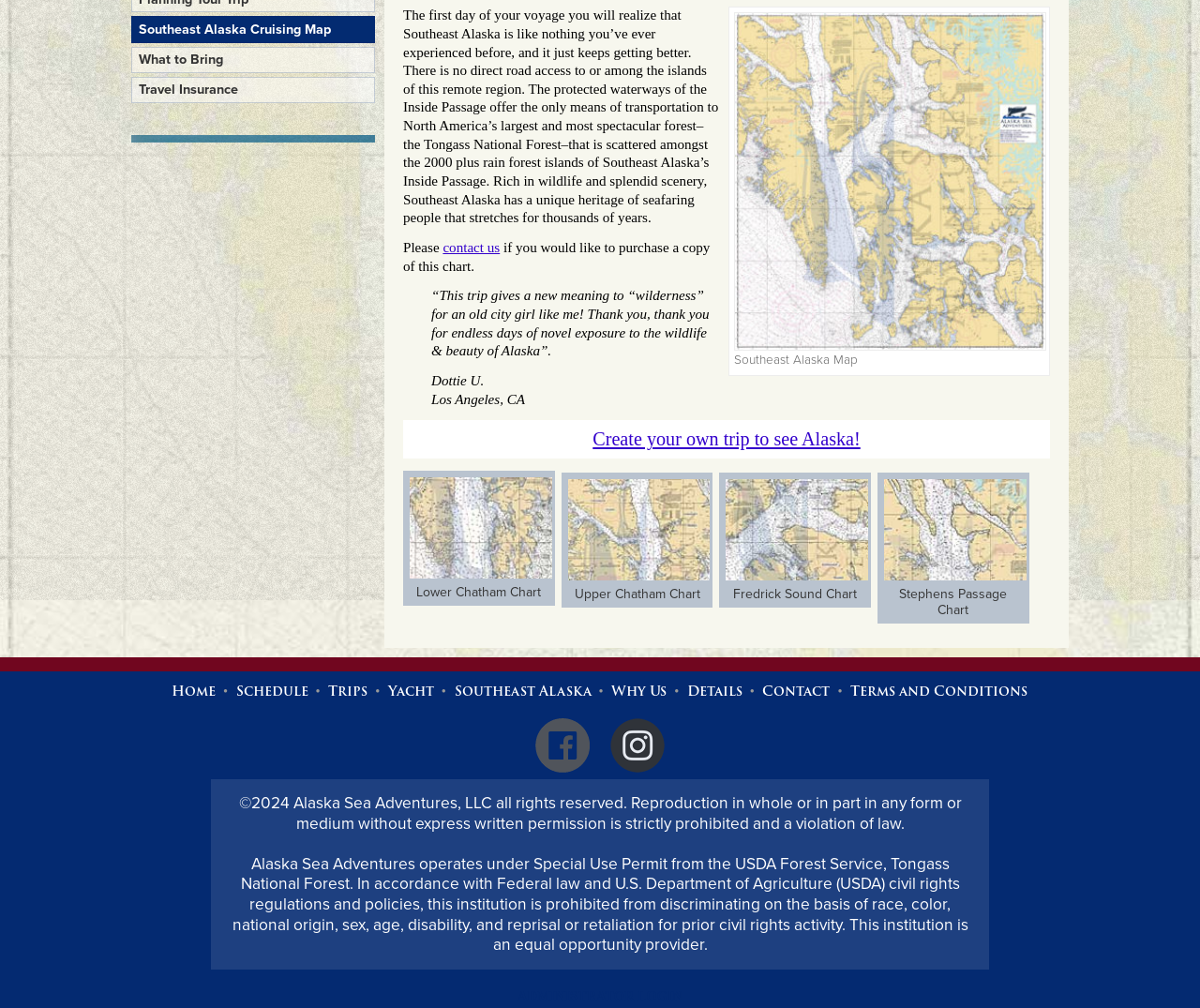Predict the bounding box of the UI element that fits this description: "Terms and Conditions".

[0.706, 0.673, 0.859, 0.699]